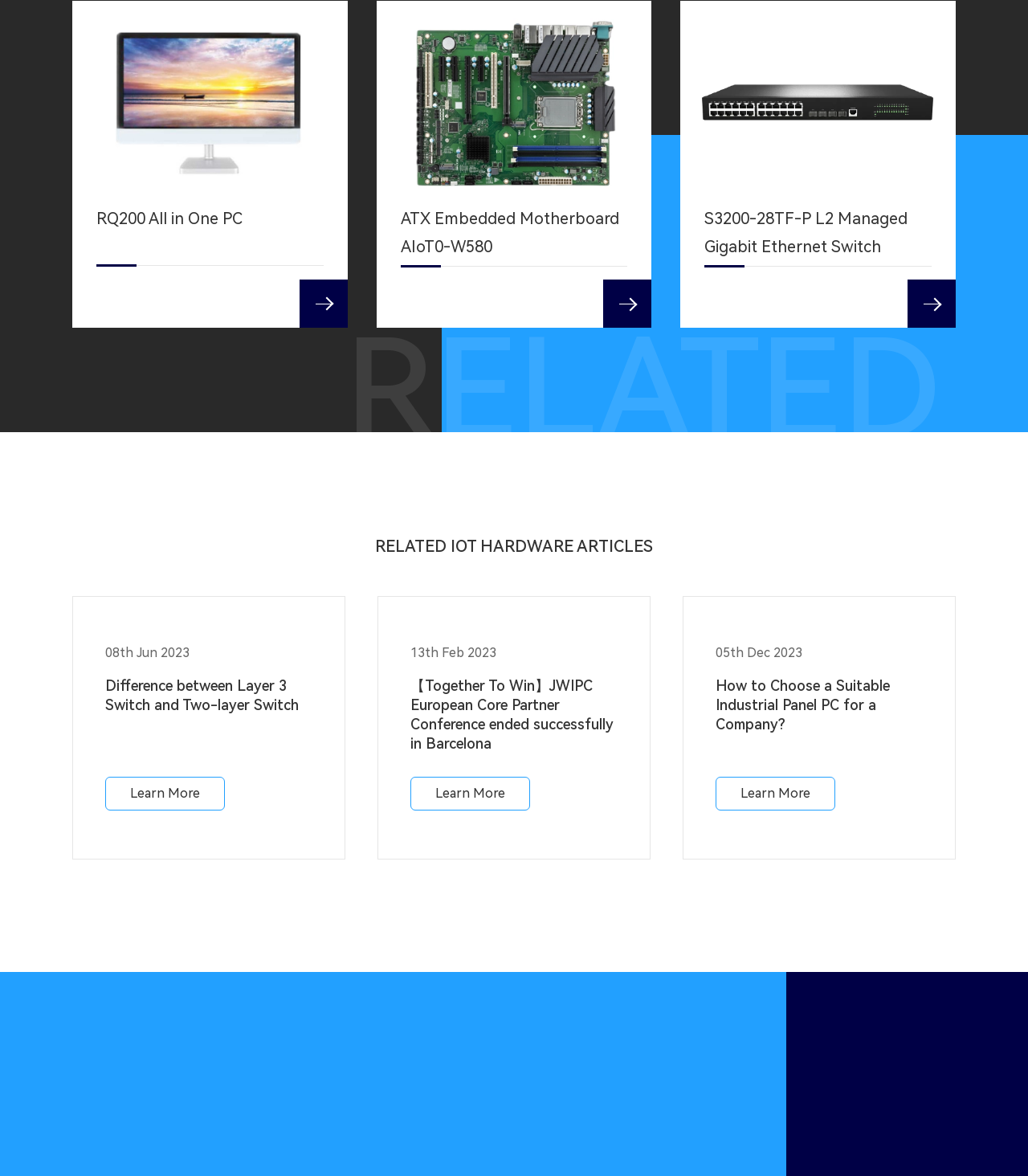Please predict the bounding box coordinates (top-left x, top-left y, bottom-right x, bottom-right y) for the UI element in the screenshot that fits the description: RQ200 All in One PC

[0.094, 0.174, 0.315, 0.226]